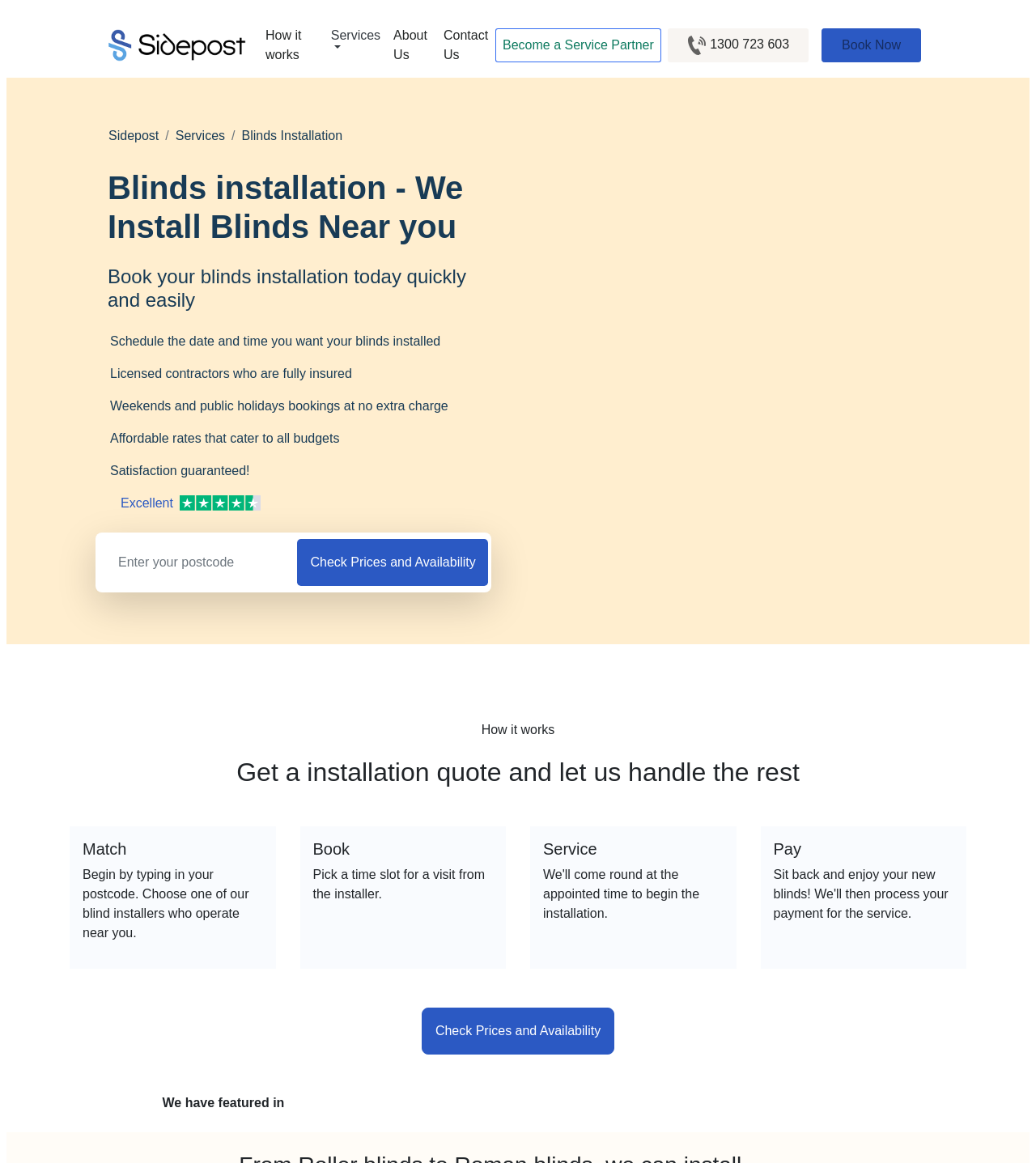Select the bounding box coordinates of the element I need to click to carry out the following instruction: "Click the 'Book Now' button".

[0.793, 0.024, 0.889, 0.054]